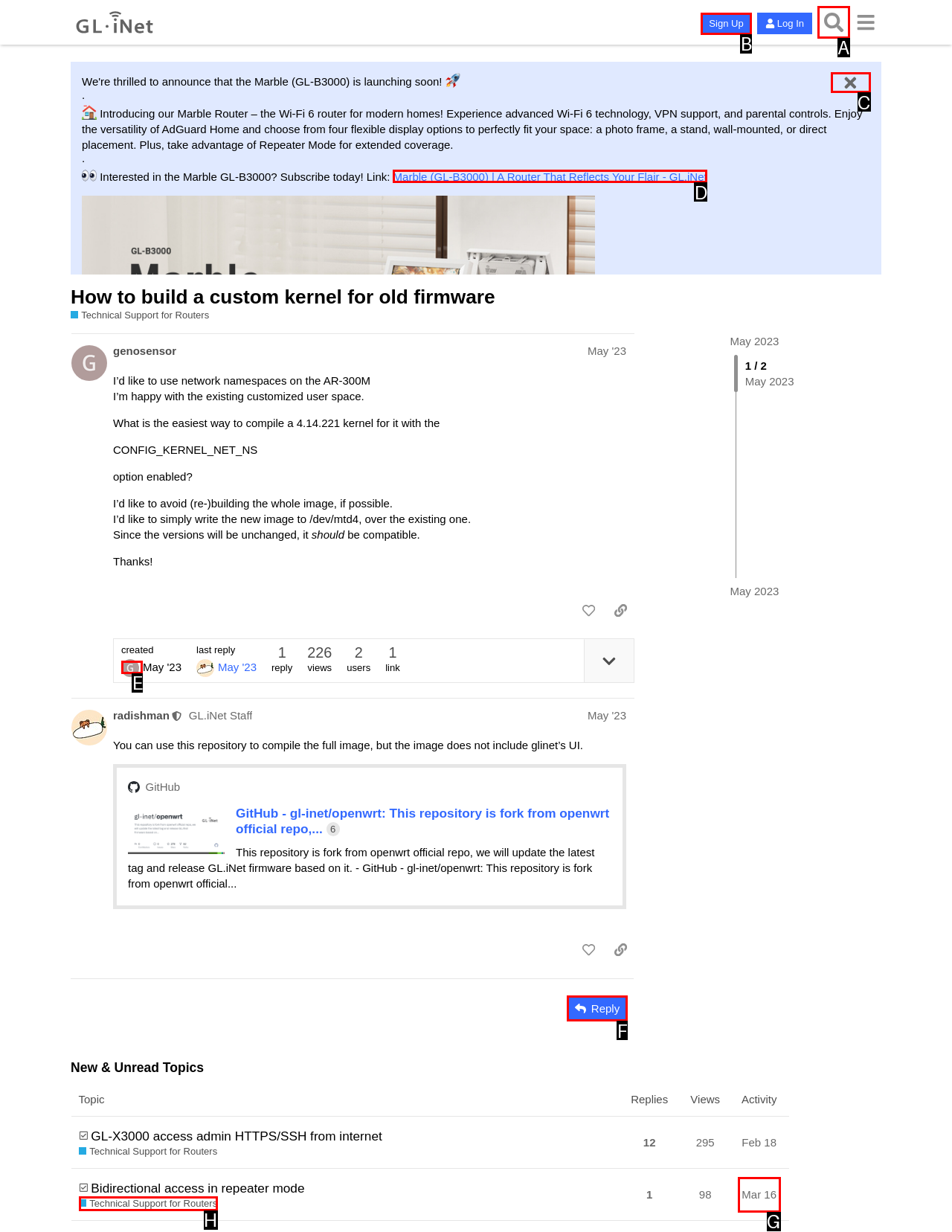Identify the letter of the correct UI element to fulfill the task: Reply from the given options in the screenshot.

F